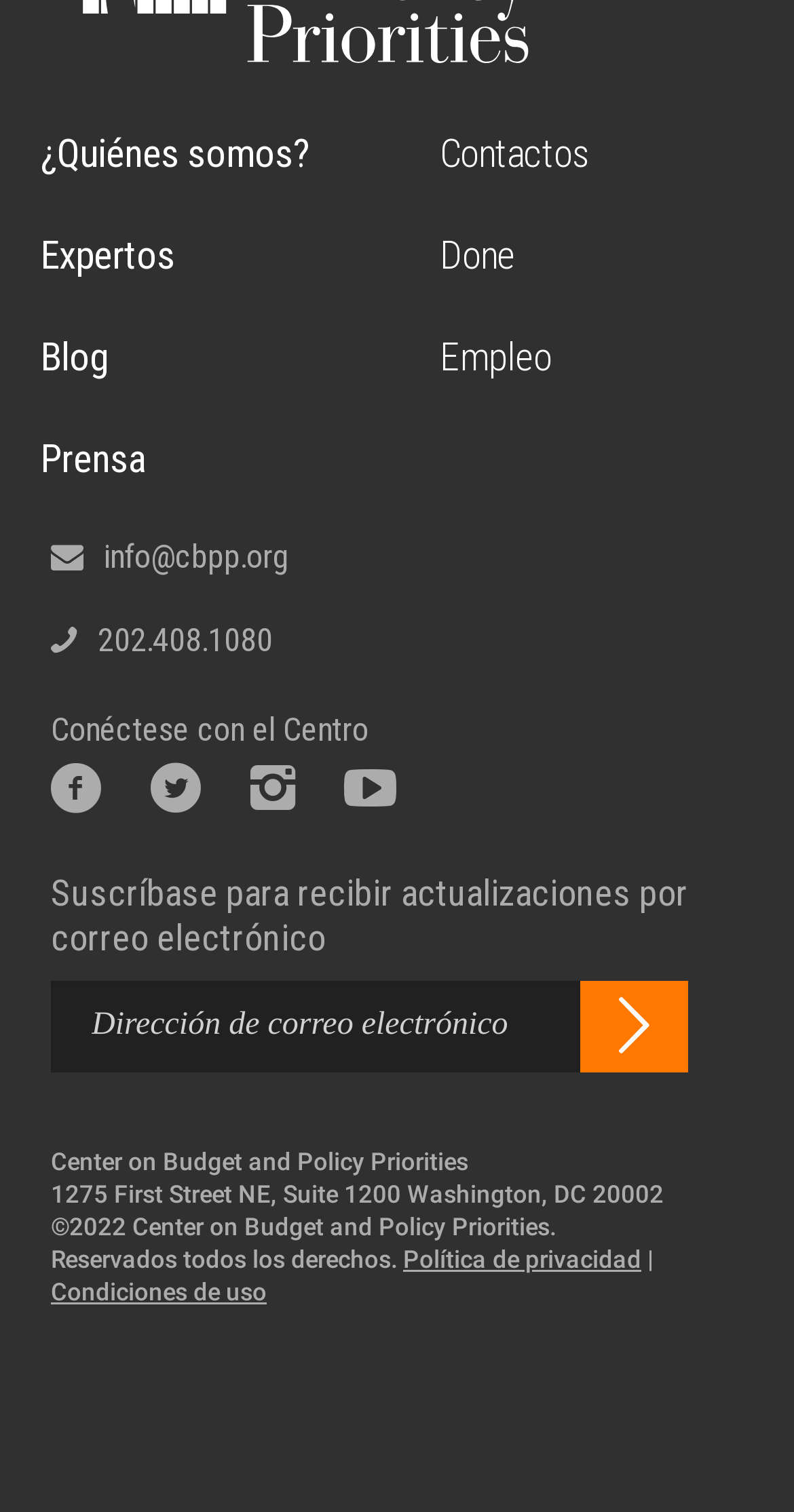Provide a short, one-word or phrase answer to the question below:
What is the organization's email address?

info@cbpp.org